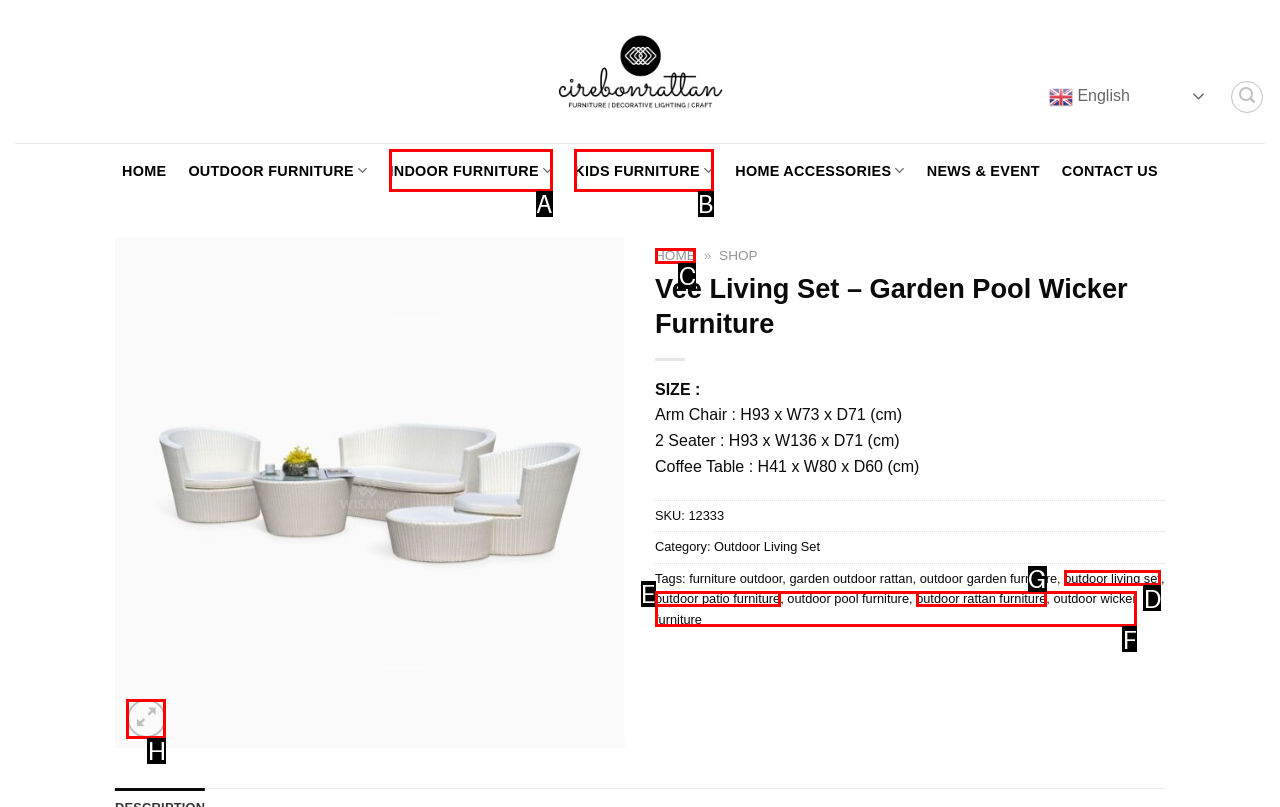Using the description: Click Here to Contact Us, find the best-matching HTML element. Indicate your answer with the letter of the chosen option.

None